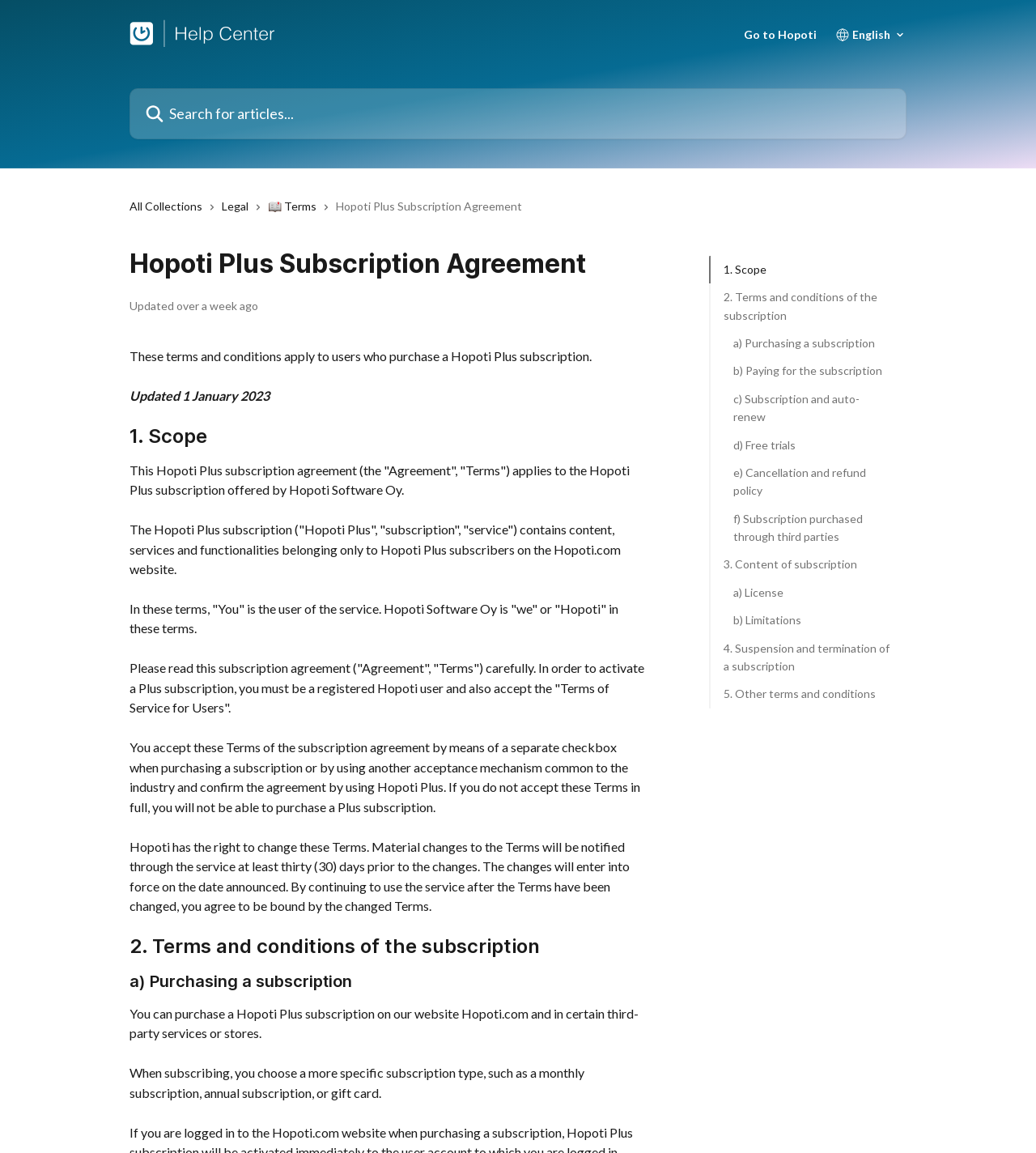Create a detailed description of the webpage's content and layout.

The webpage is the Hopoti Help Center, specifically the Hopoti Plus Subscription Agreement page. At the top, there is a header section with a link to the Hopoti Help Center, a combobox, and a search bar with a placeholder text "Search for articles...". Below the header, there are several links to different sections of the agreement, including "1. Scope", "2. Terms and conditions of the subscription", and "3. Content of subscription", among others.

On the left side of the page, there are links to other sections of the Help Center, including "All Collections", "Legal", and "Terms". Each of these links has a corresponding icon next to it.

The main content of the page is divided into sections, each with a heading and several paragraphs of text. The first section is "1. Scope", which describes the agreement and its applicability to users who purchase a Hopoti Plus subscription. The text explains that the agreement applies to the Hopoti Plus subscription offered by Hopoti Software Oy and that the subscription contains content, services, and functionalities belonging only to Hopoti Plus subscribers.

The page continues with sections "2. Terms and conditions of the subscription", "3. Content of subscription", and so on, each with its own heading and paragraphs of text. The text is written in a formal tone and explains the terms and conditions of the Hopoti Plus subscription in detail.

At the bottom of the page, there is a section with a heading "Updated over a week ago" and a static text "These terms and conditions apply to users who purchase a Hopoti Plus subscription." Below this section, there is another static text "Updated 1 January 2023".